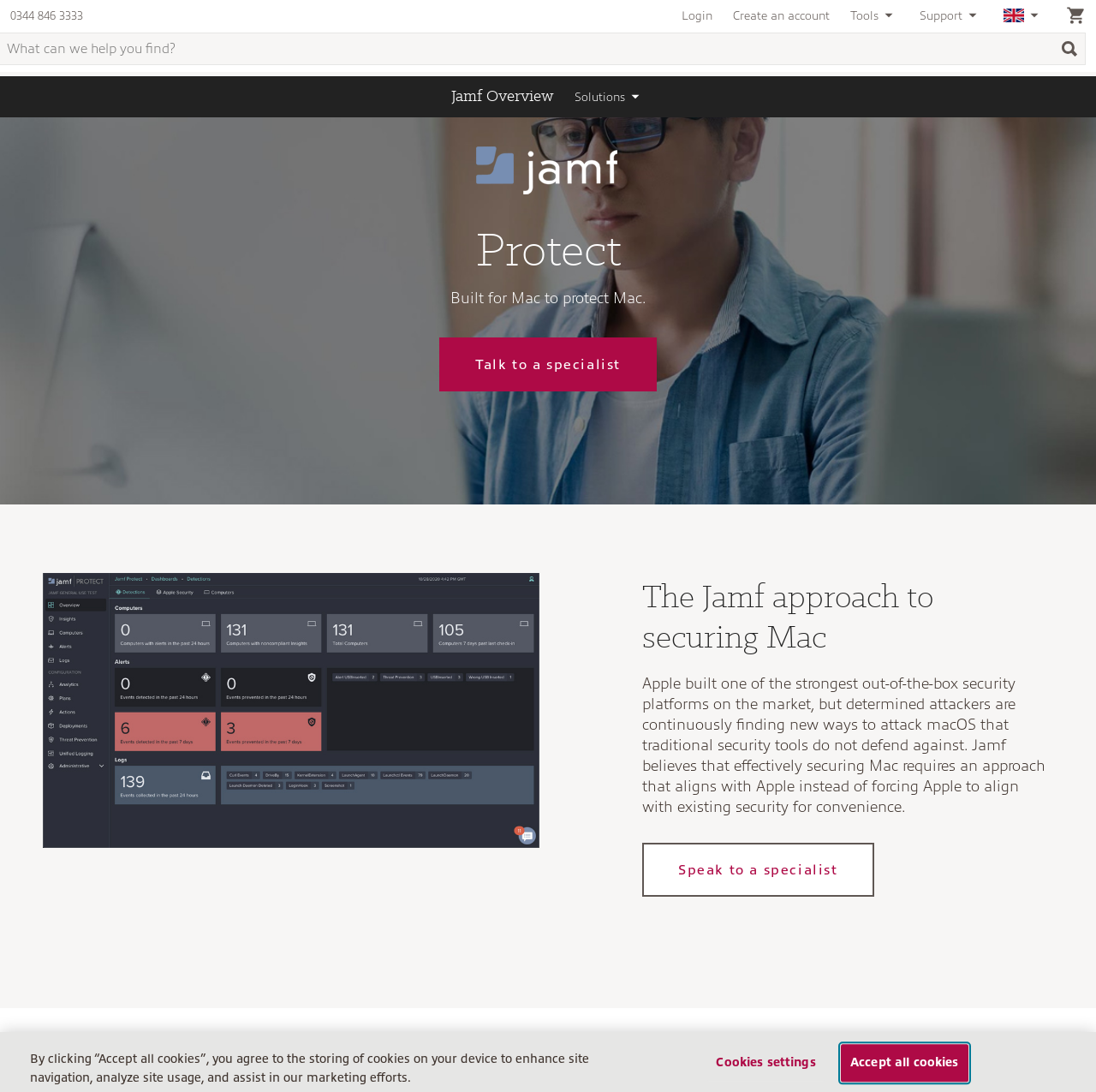Please identify the bounding box coordinates of the element's region that should be clicked to execute the following instruction: "Go to the Insight.com homepage". The bounding box coordinates must be four float numbers between 0 and 1, i.e., [left, top, right, bottom].

[0.009, 0.024, 0.086, 0.066]